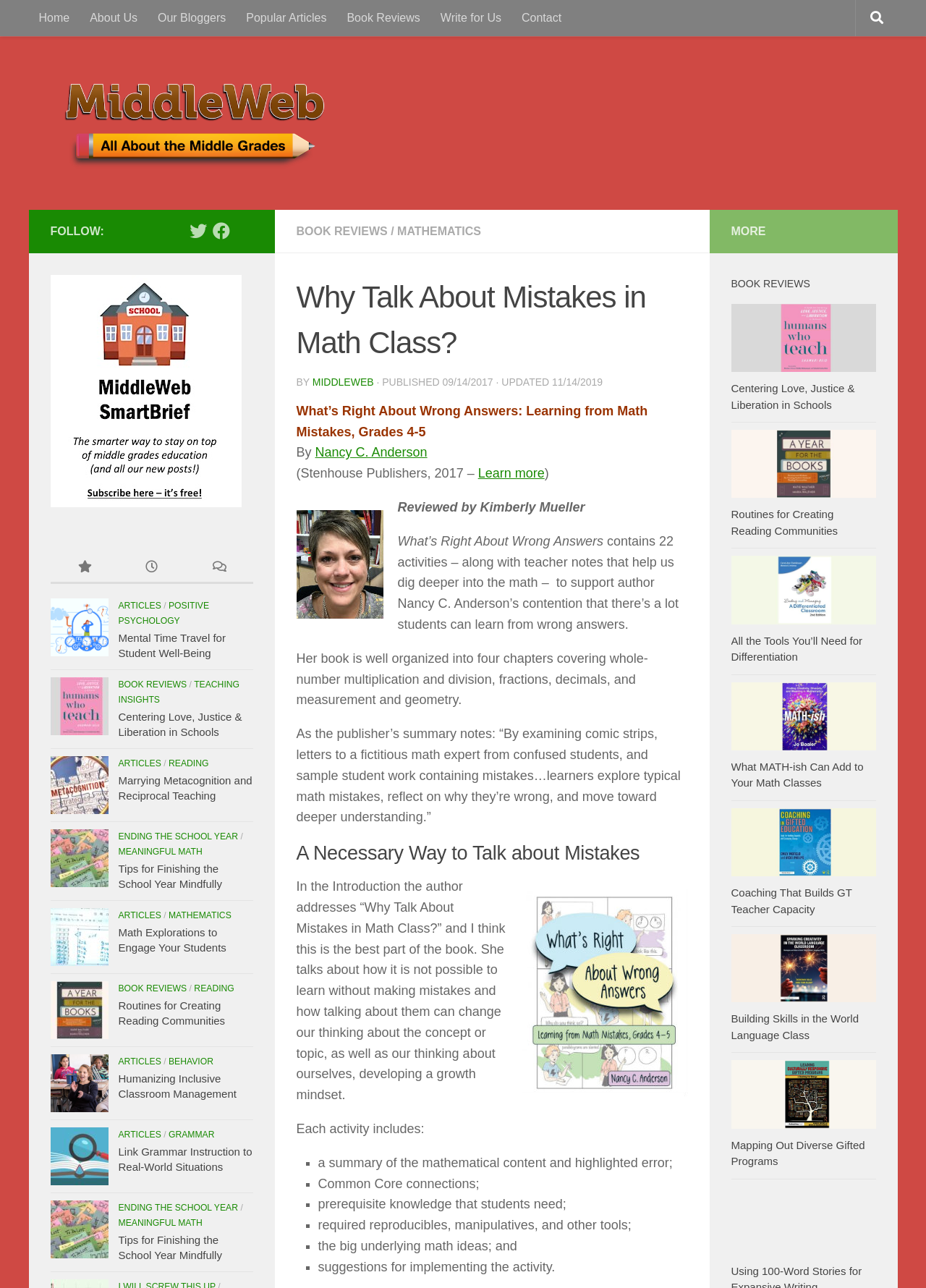Please determine the bounding box coordinates for the element that should be clicked to follow these instructions: "Read the article 'Why Talk About Mistakes in Math Class?'".

[0.32, 0.213, 0.743, 0.284]